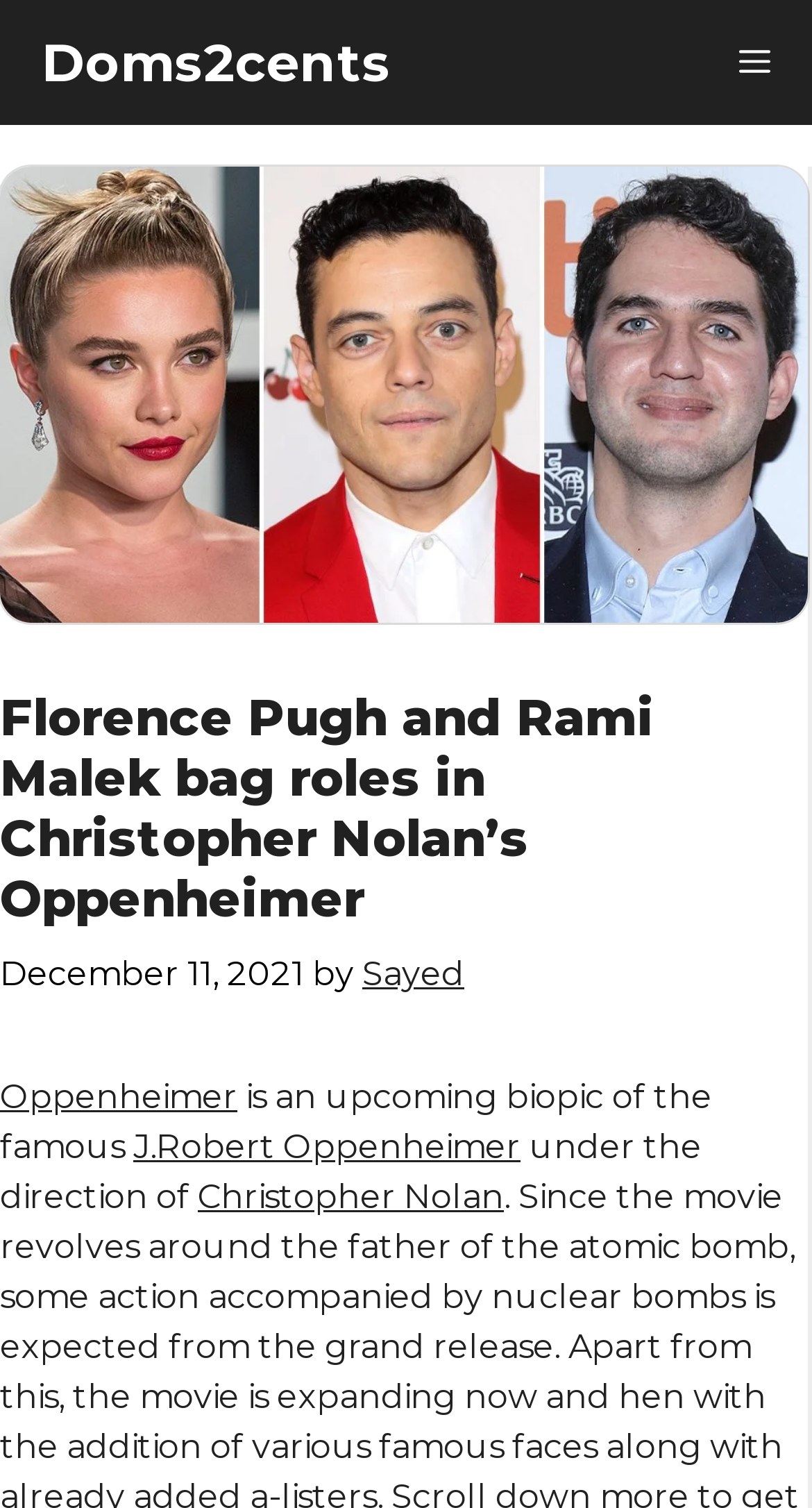Please identify the primary heading on the webpage and return its text.

Florence Pugh and Rami Malek bag roles in Christopher Nolan’s Oppenheimer